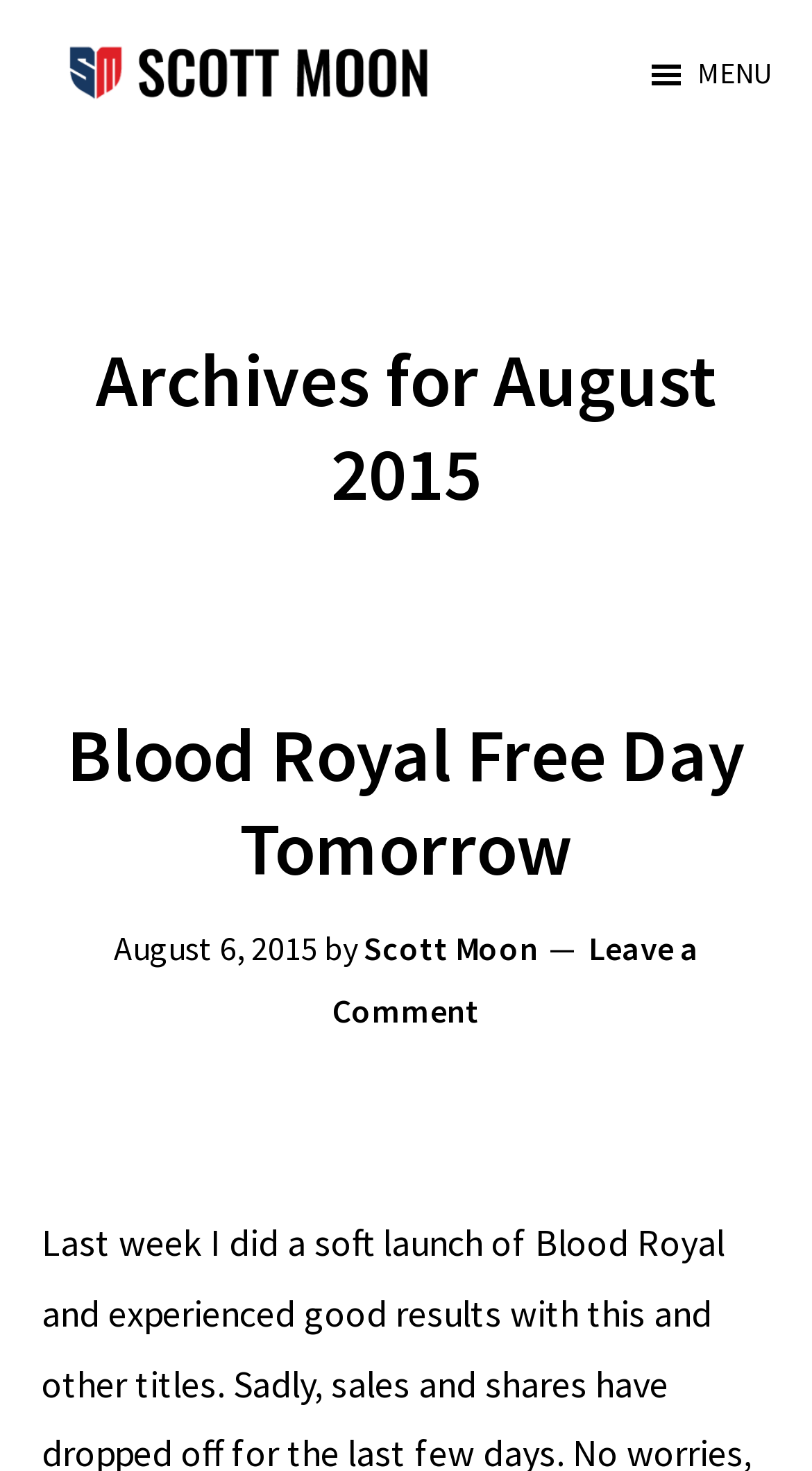Provide a one-word or short-phrase answer to the question:
What is the category of the article 'Blood Royal Free Day Tomorrow'?

Archives for August 2015